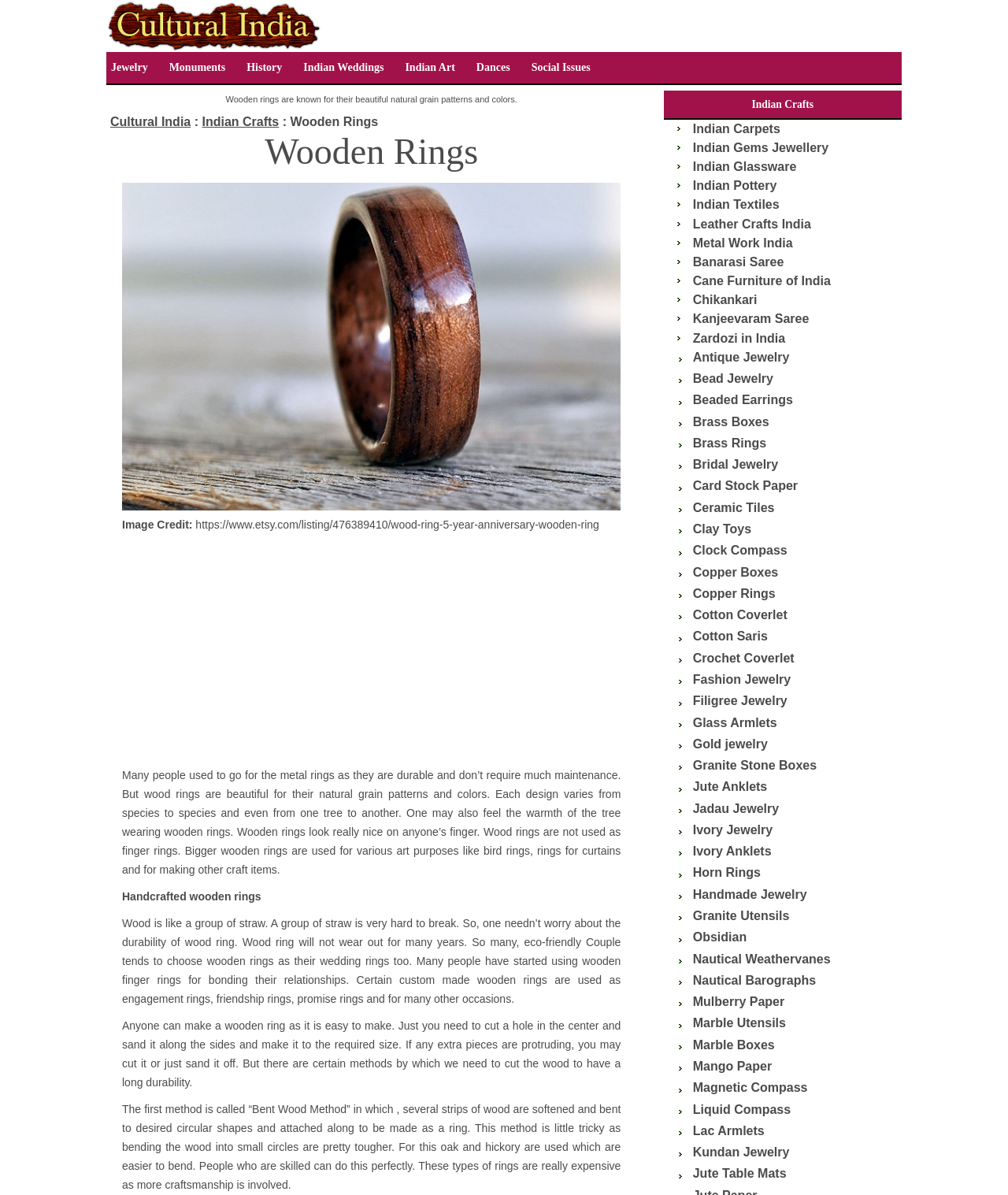Determine the bounding box coordinates for the clickable element required to fulfill the instruction: "Explore the 'Cultural India' link". Provide the coordinates as four float numbers between 0 and 1, i.e., [left, top, right, bottom].

[0.109, 0.097, 0.189, 0.108]